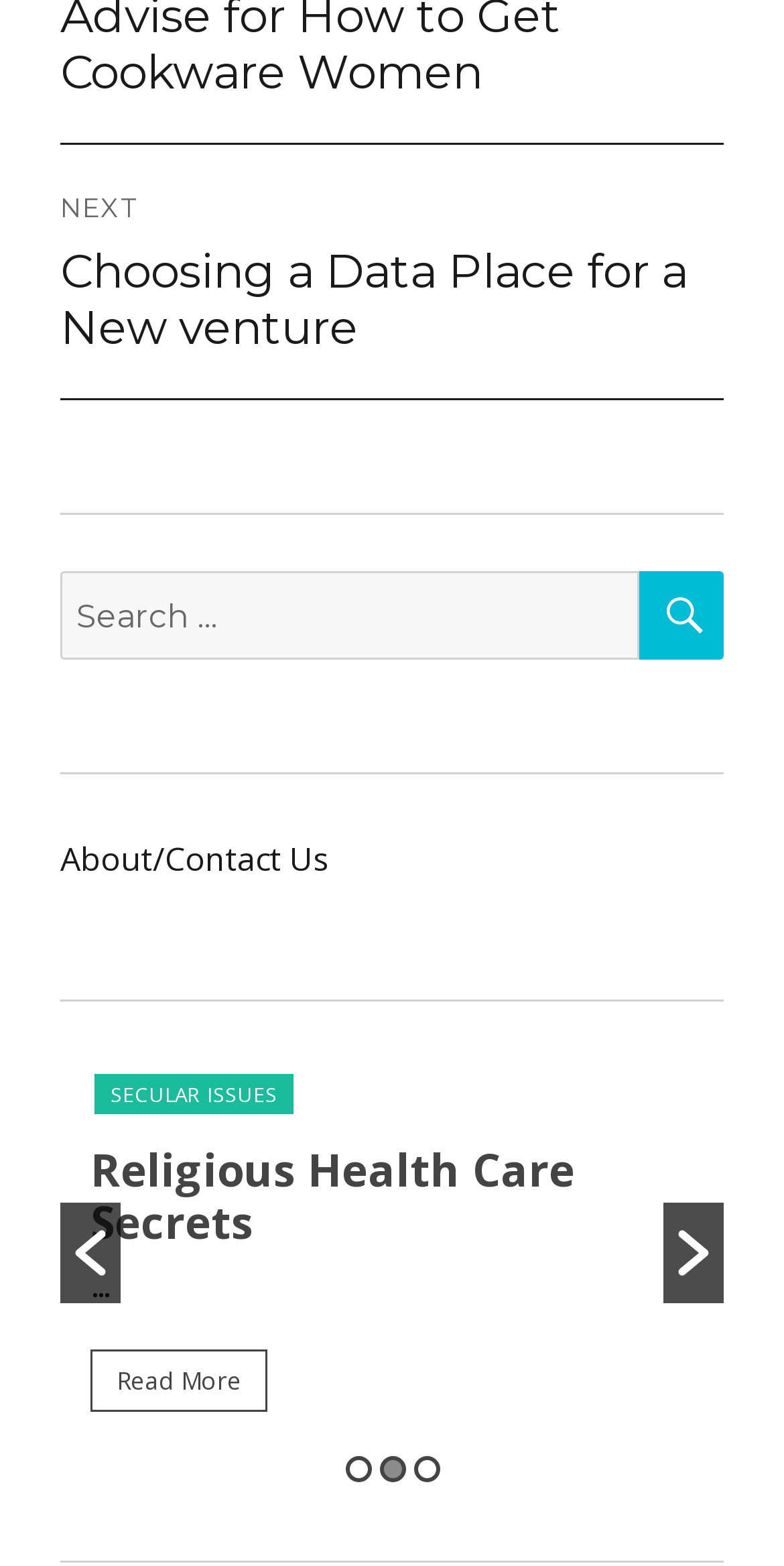Determine the bounding box coordinates for the area that should be clicked to carry out the following instruction: "Visit the homepage".

None